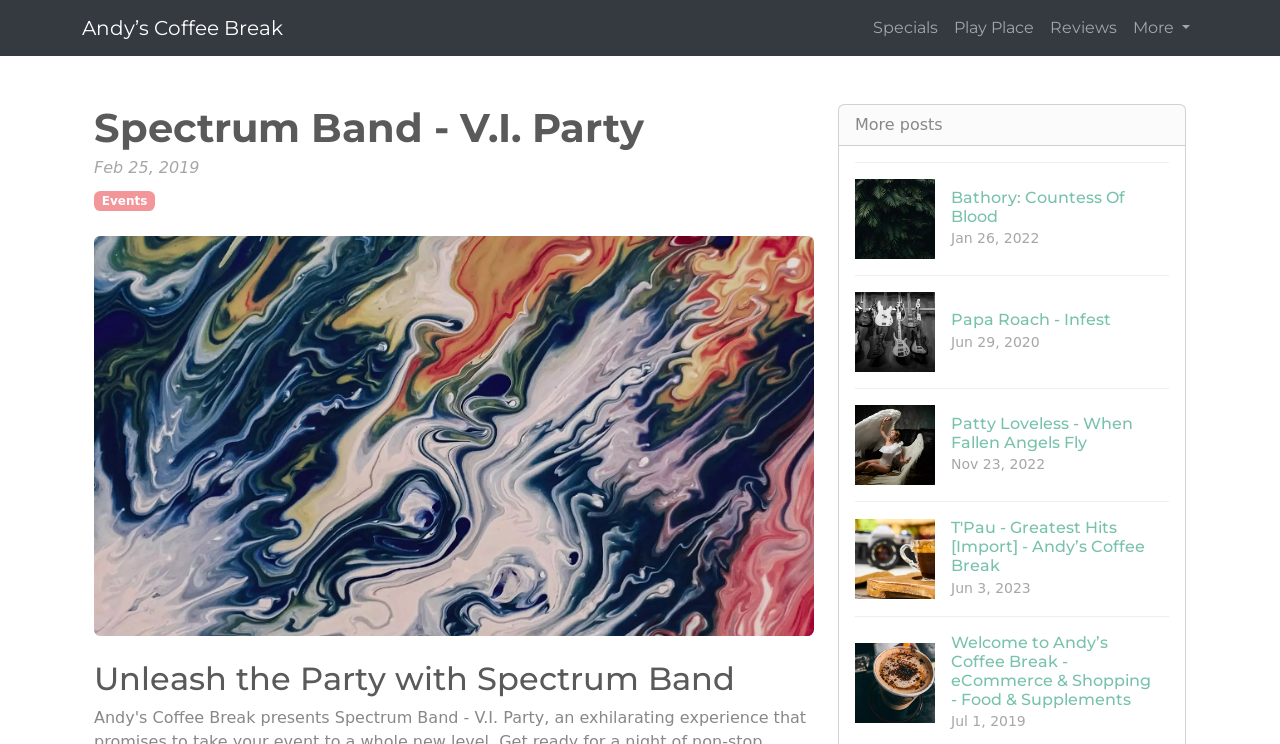Create a detailed summary of all the visual and textual information on the webpage.

The webpage is about Spectrum Band - V.I. Party at Andy's Coffee Break, an eCommerce and shopping platform that offers food and supplements. At the top, there are five links: "Andy's Coffee Break", "Specials", "Play Place", "Reviews", and a "More" button that expands to reveal more options. 

Below the top links, there is a header section with the title "Spectrum Band - V.I. Party" and a date "Feb 25, 2019". To the right of the title, there is a link to "Events". 

Below the header section, there is a large image that takes up most of the width of the page. Above the image, there is a heading that reads "Unleash the Party with Spectrum Band". 

Further down the page, there is a section with multiple links to different posts, each with an image and a heading. The posts include "Bathory: Countess Of Blood", "Papa Roach - Infest", "Patty Loveless - When Fallen Angels Fly", and "T'Pau - Greatest Hits [Import] - Andy’s Coffee Break". Each post has an image to the left and a heading to the right. 

At the bottom of the page, there is a heading that reads "Welcome to Andy’s Coffee Break - eCommerce & Shopping - Food & Supplements".